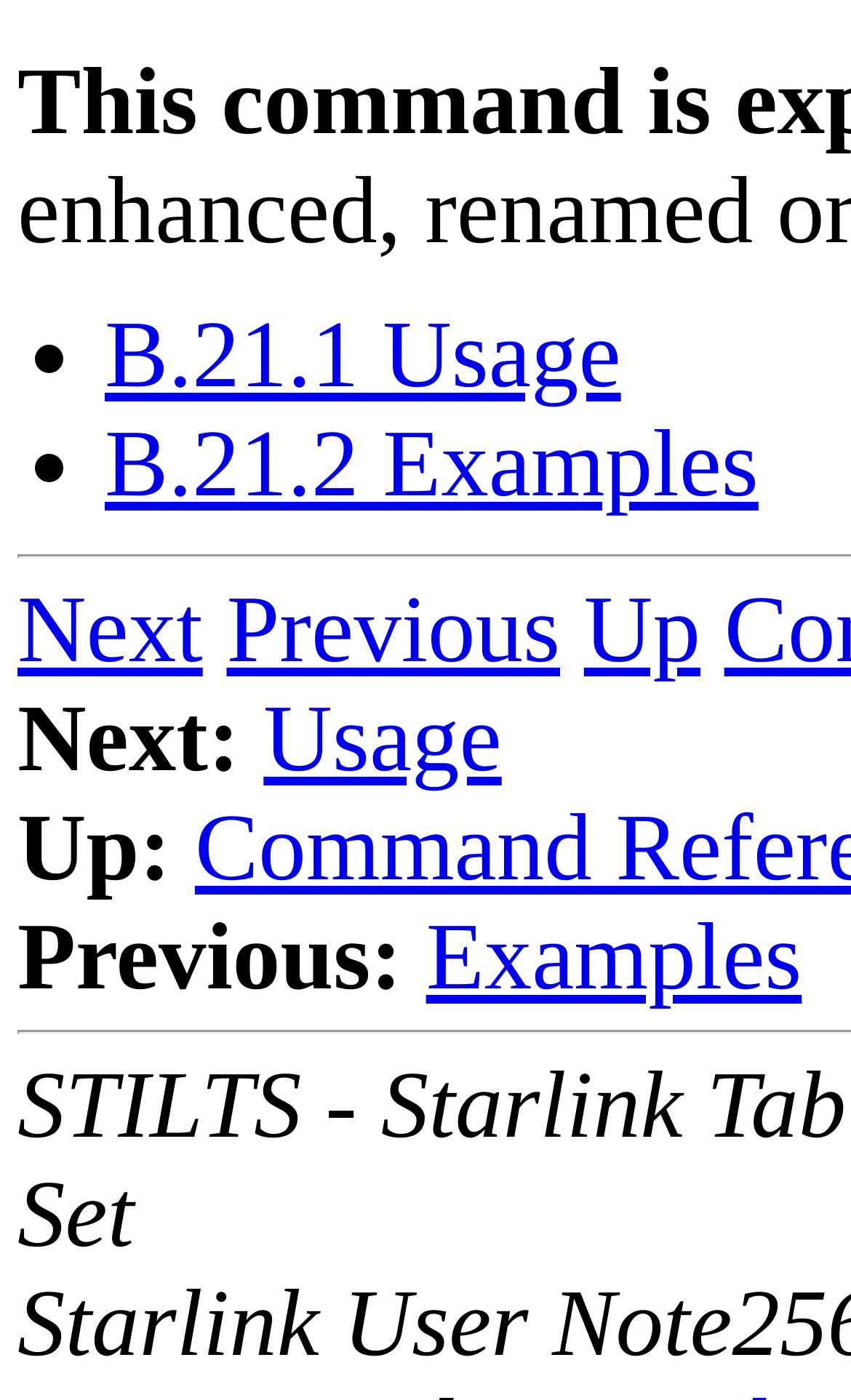Please answer the following question using a single word or phrase: 
What is the first link on the webpage?

B.21.1 Usage